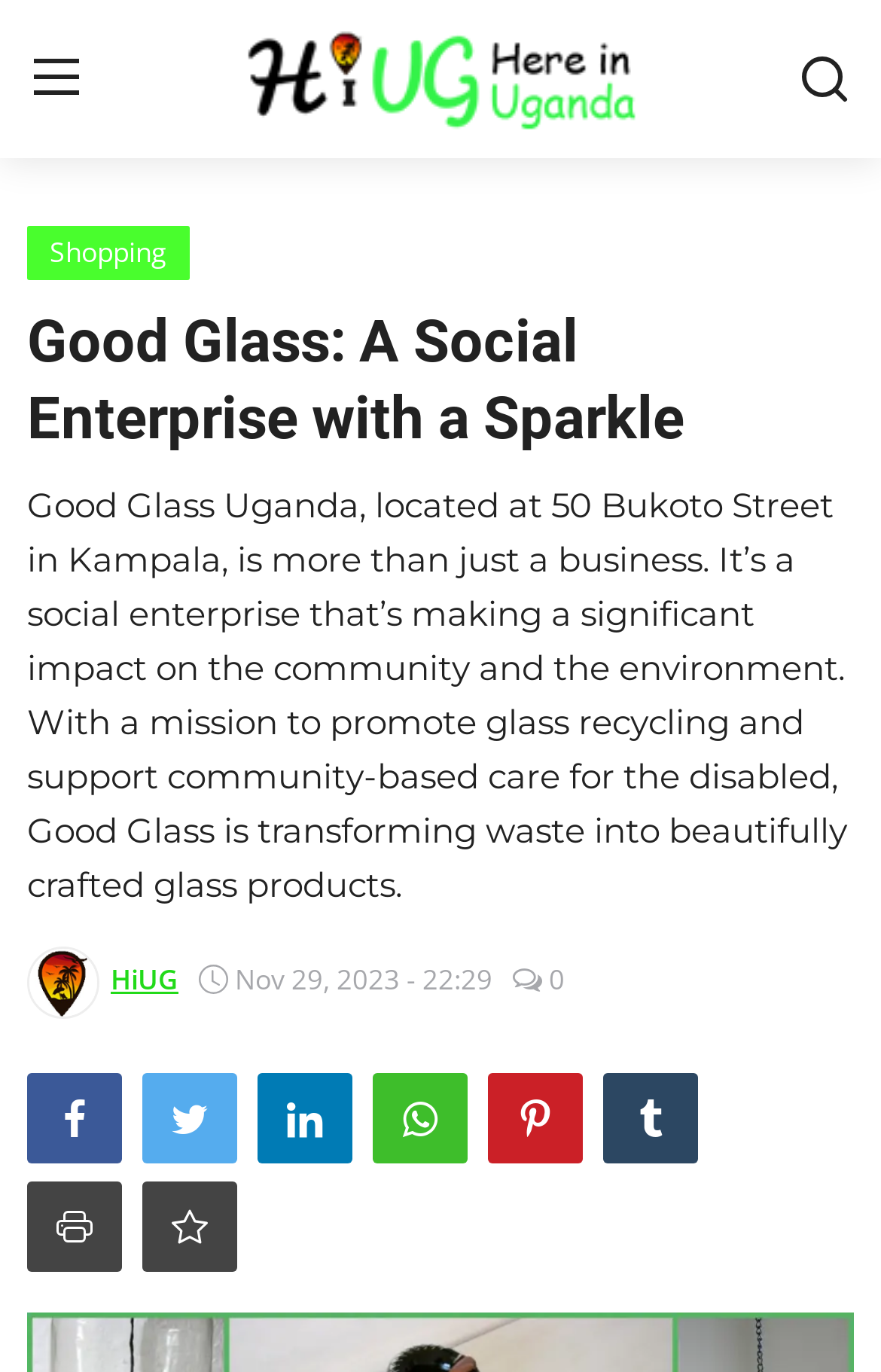What is the purpose of the 'Useful Info' button?
Please provide a single word or phrase as your answer based on the image.

To provide useful information